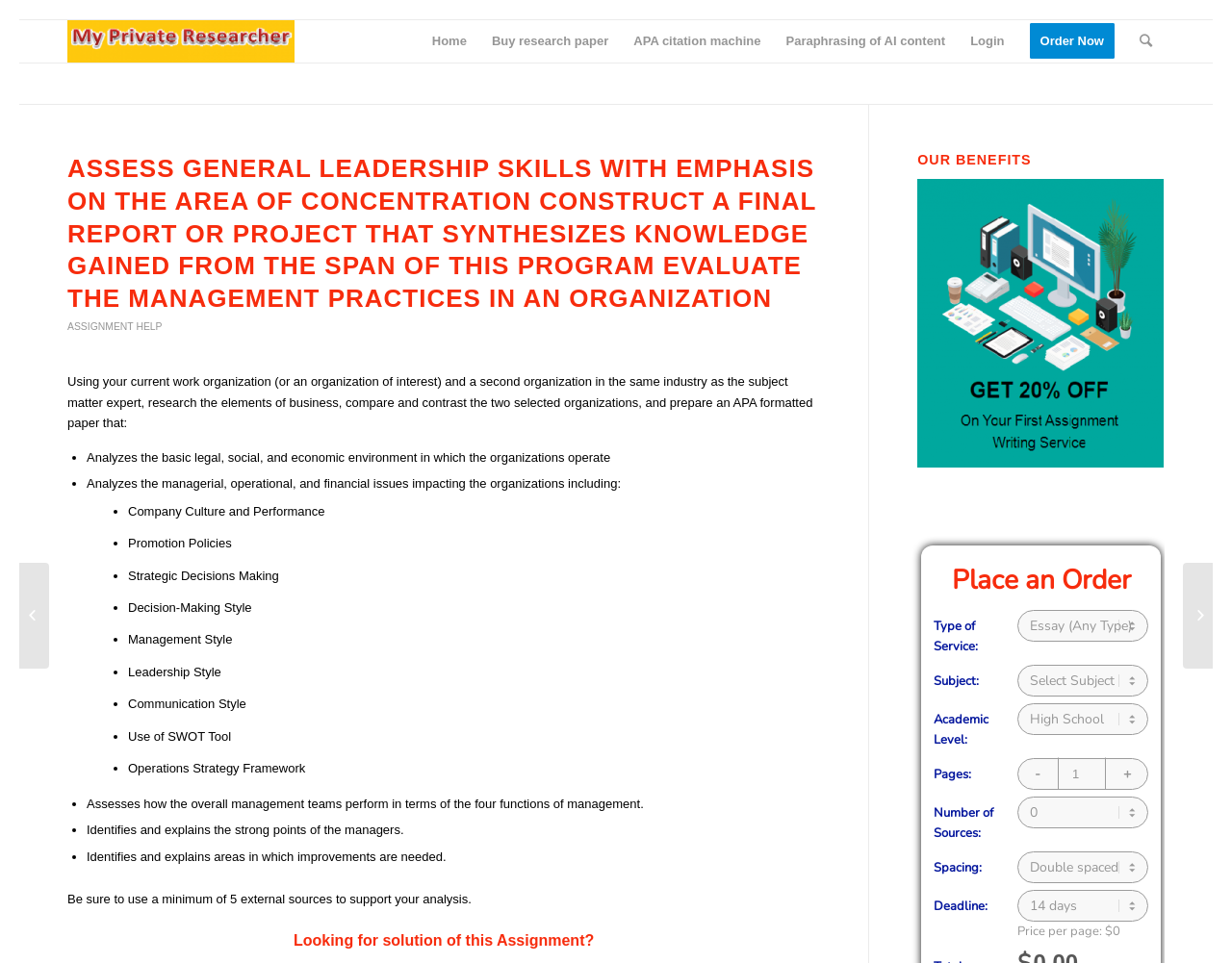What is the topic of the assignment?
Please use the image to provide an in-depth answer to the question.

The topic of the assignment is business leadership, which is evident from the description of the assignment that involves researching the elements of business, comparing and contrasting two organizations, and preparing an APA-formatted paper.